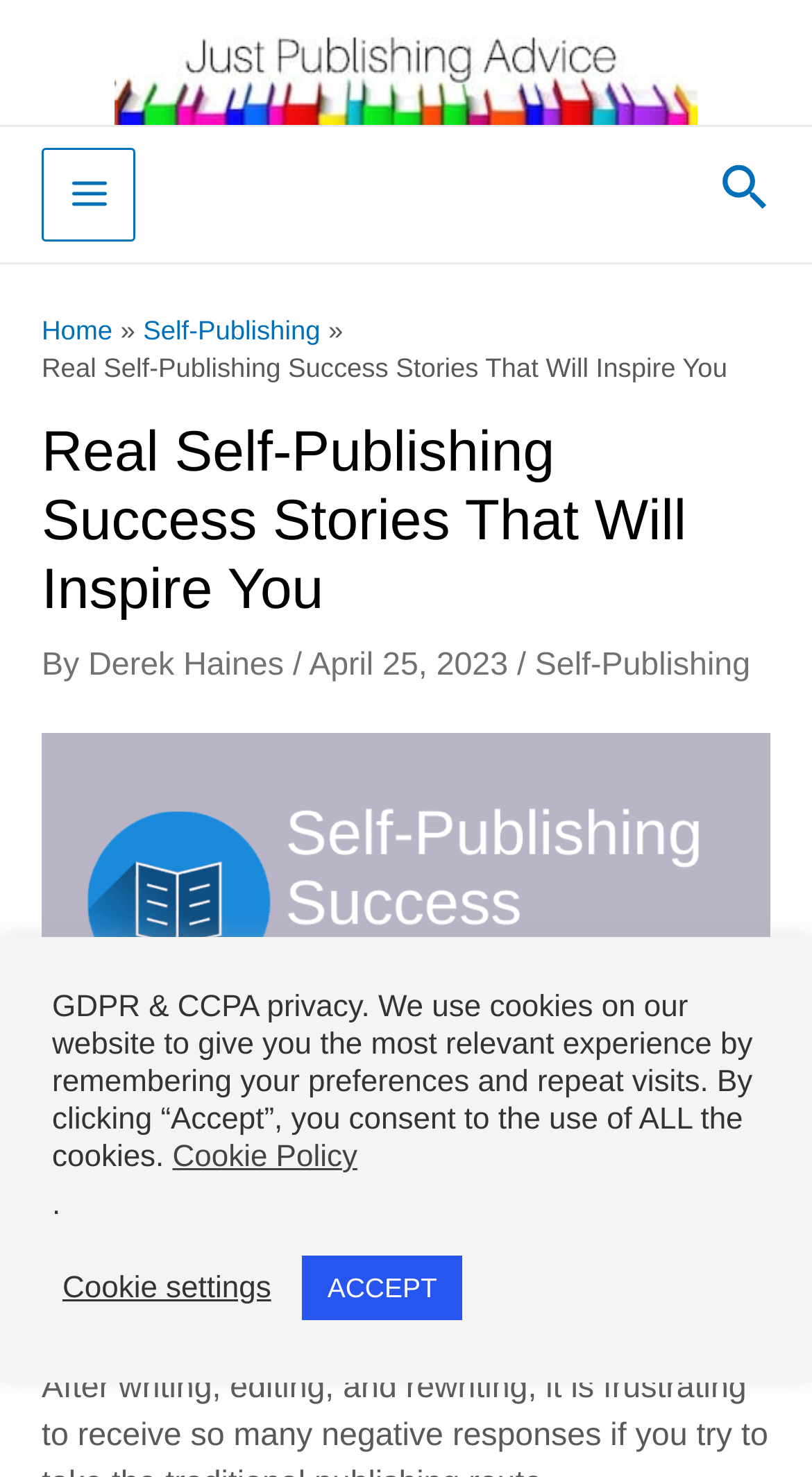Determine the main headline of the webpage and provide its text.

Real Self-Publishing Success Stories That Will Inspire You